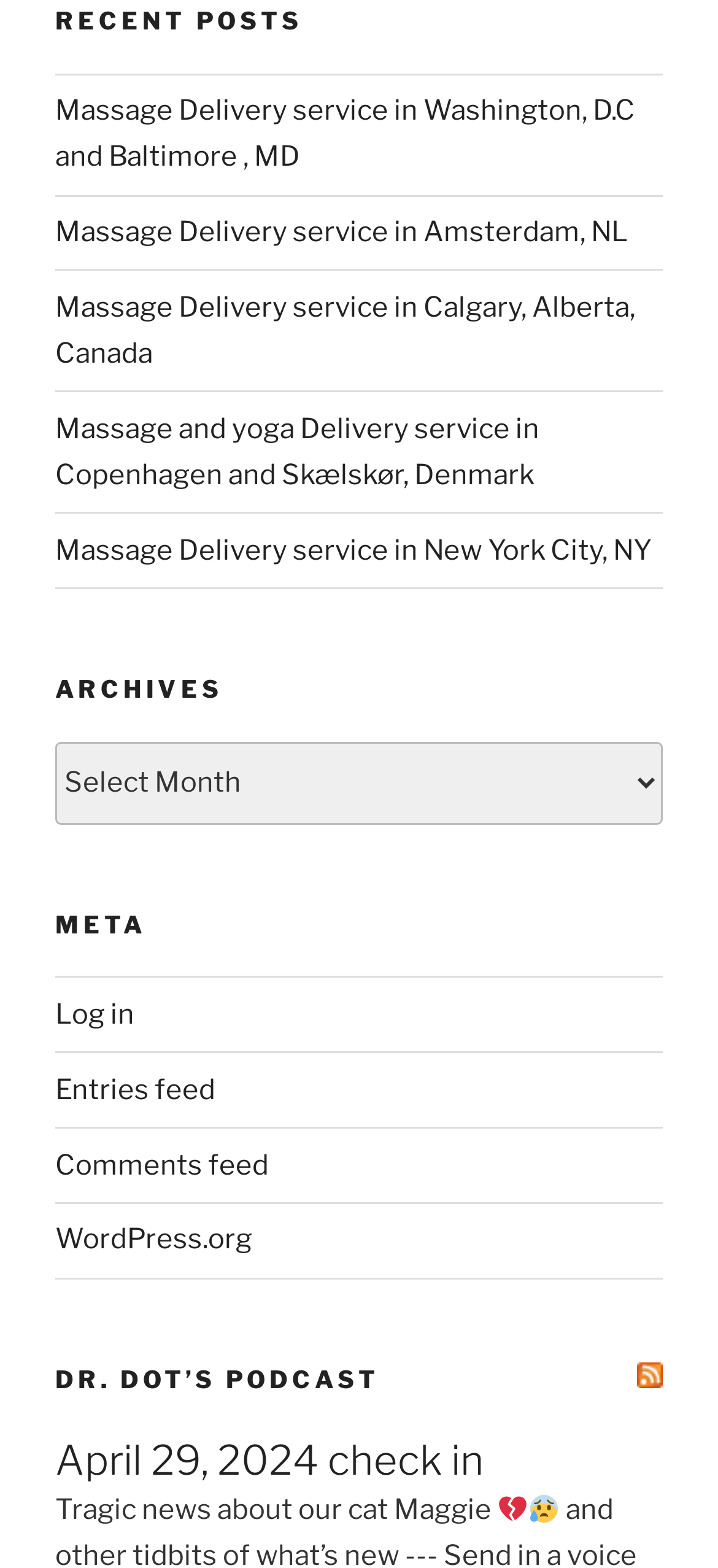Determine the bounding box coordinates of the region that needs to be clicked to achieve the task: "Subscribe to RSS".

[0.887, 0.869, 0.923, 0.885]